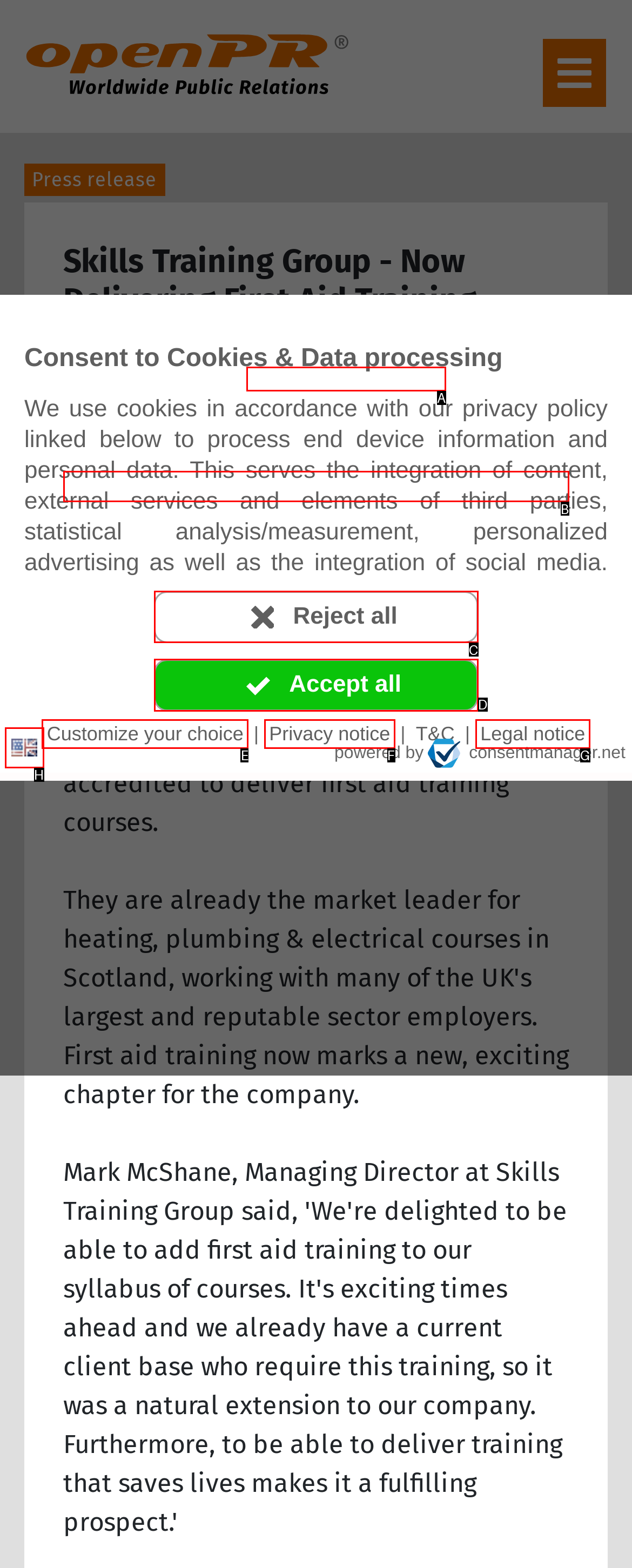Identify the option that best fits this description: Reject all
Answer with the appropriate letter directly.

C